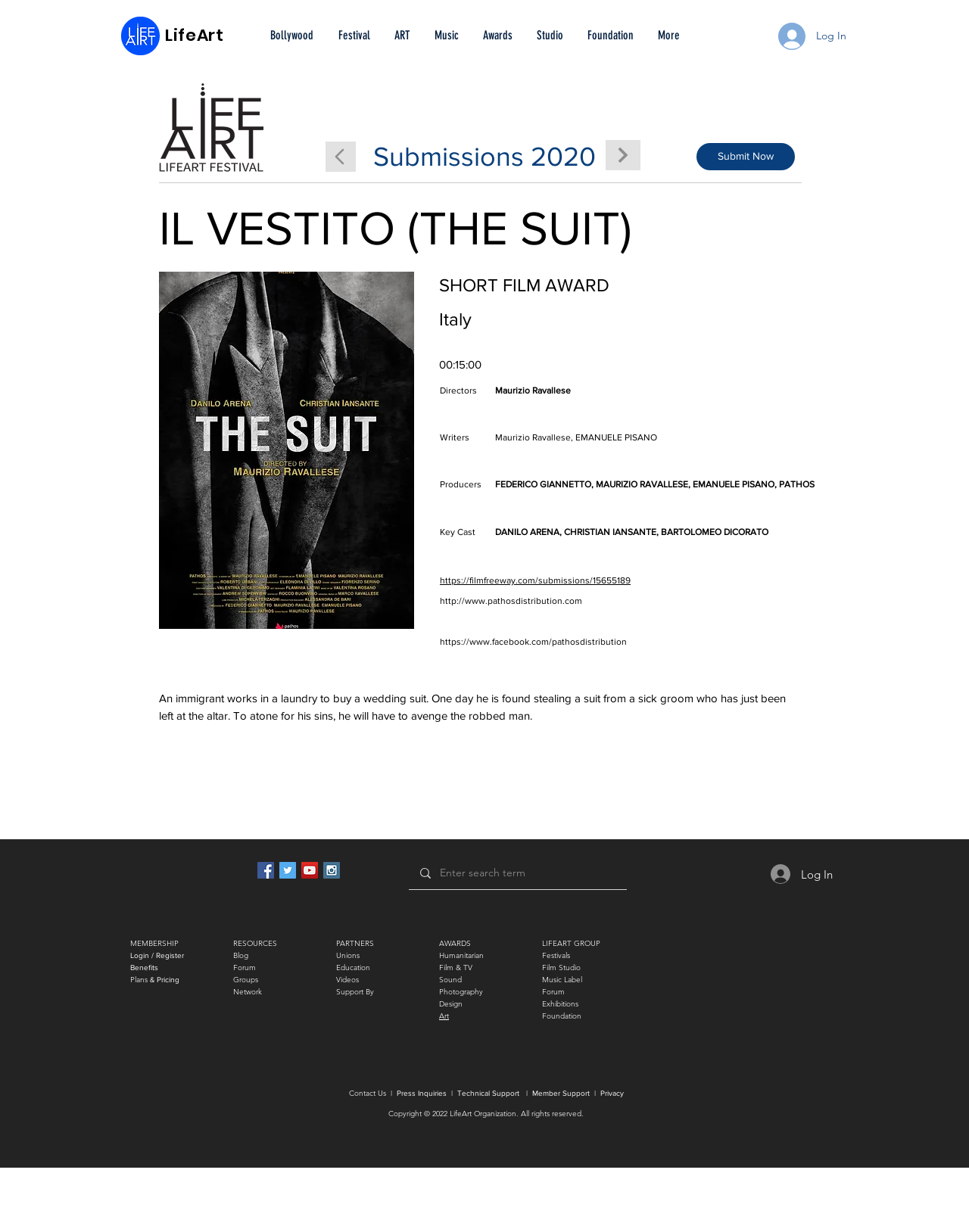Provide the bounding box coordinates for the specified HTML element described in this description: "aria-label="Facebook Social Icon"". The coordinates should be four float numbers ranging from 0 to 1, in the format [left, top, right, bottom].

[0.266, 0.7, 0.283, 0.713]